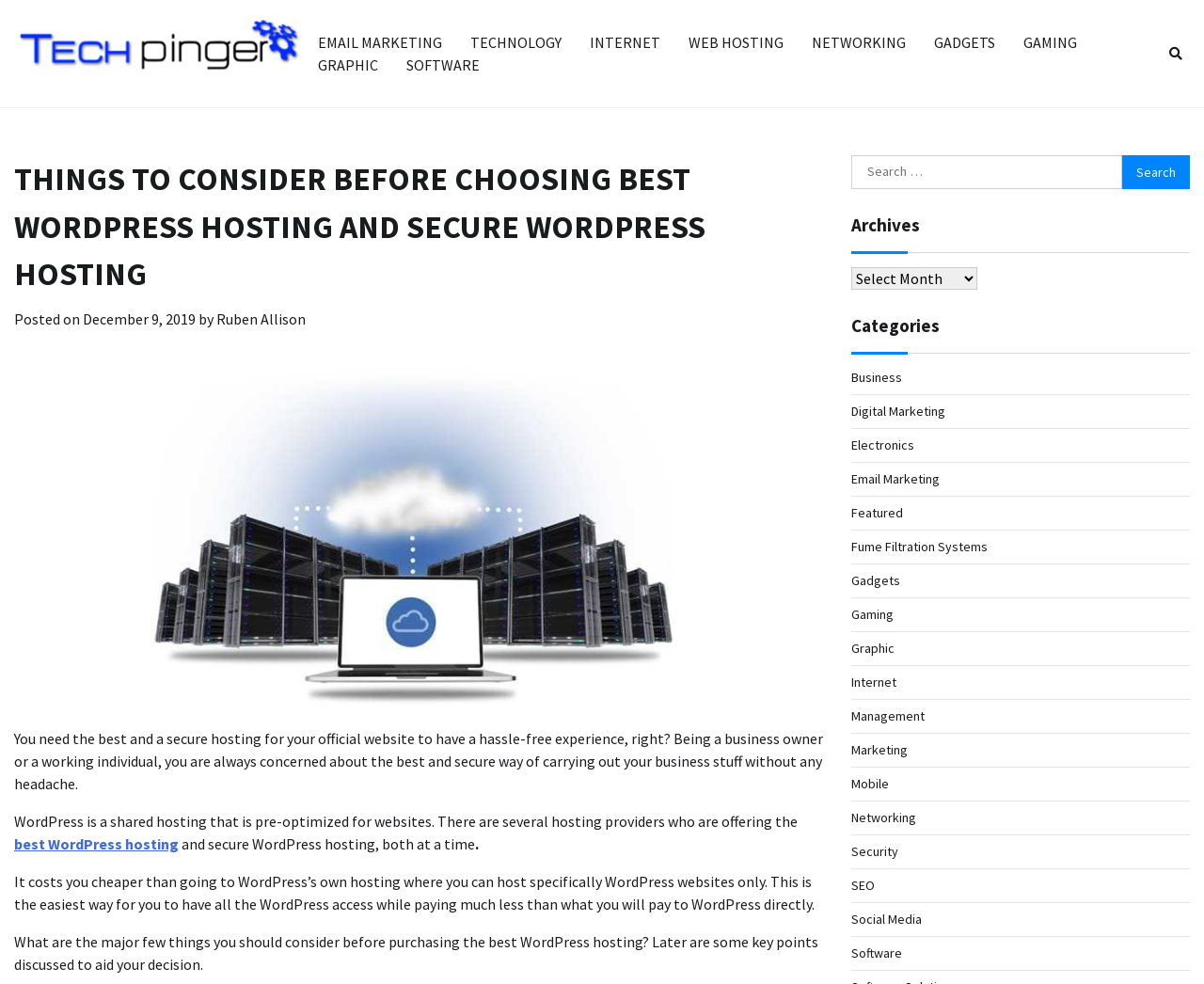Can you extract the primary headline text from the webpage?

THINGS TO CONSIDER BEFORE CHOOSING BEST WORDPRESS HOSTING AND SECURE WORDPRESS HOSTING